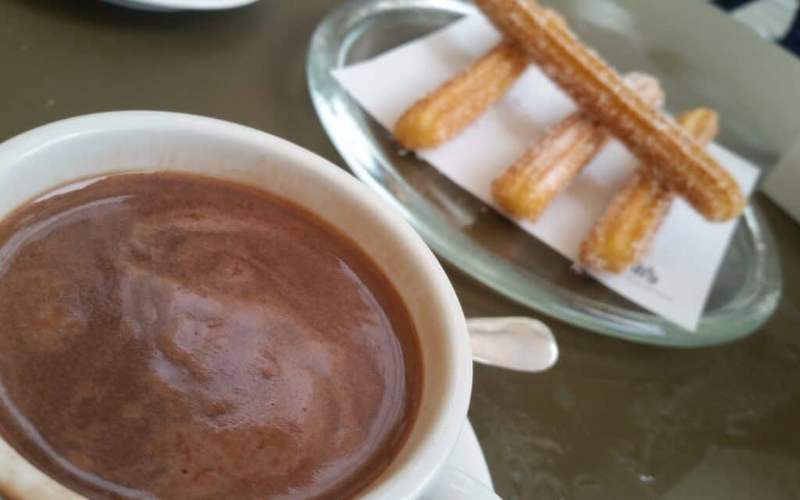What is the purpose of the piece of paper underneath the churros?
Look at the webpage screenshot and answer the question with a detailed explanation.

The caption explains that the piece of paper is placed underneath the churros to catch any crumbs that may fall, which suggests its purpose.